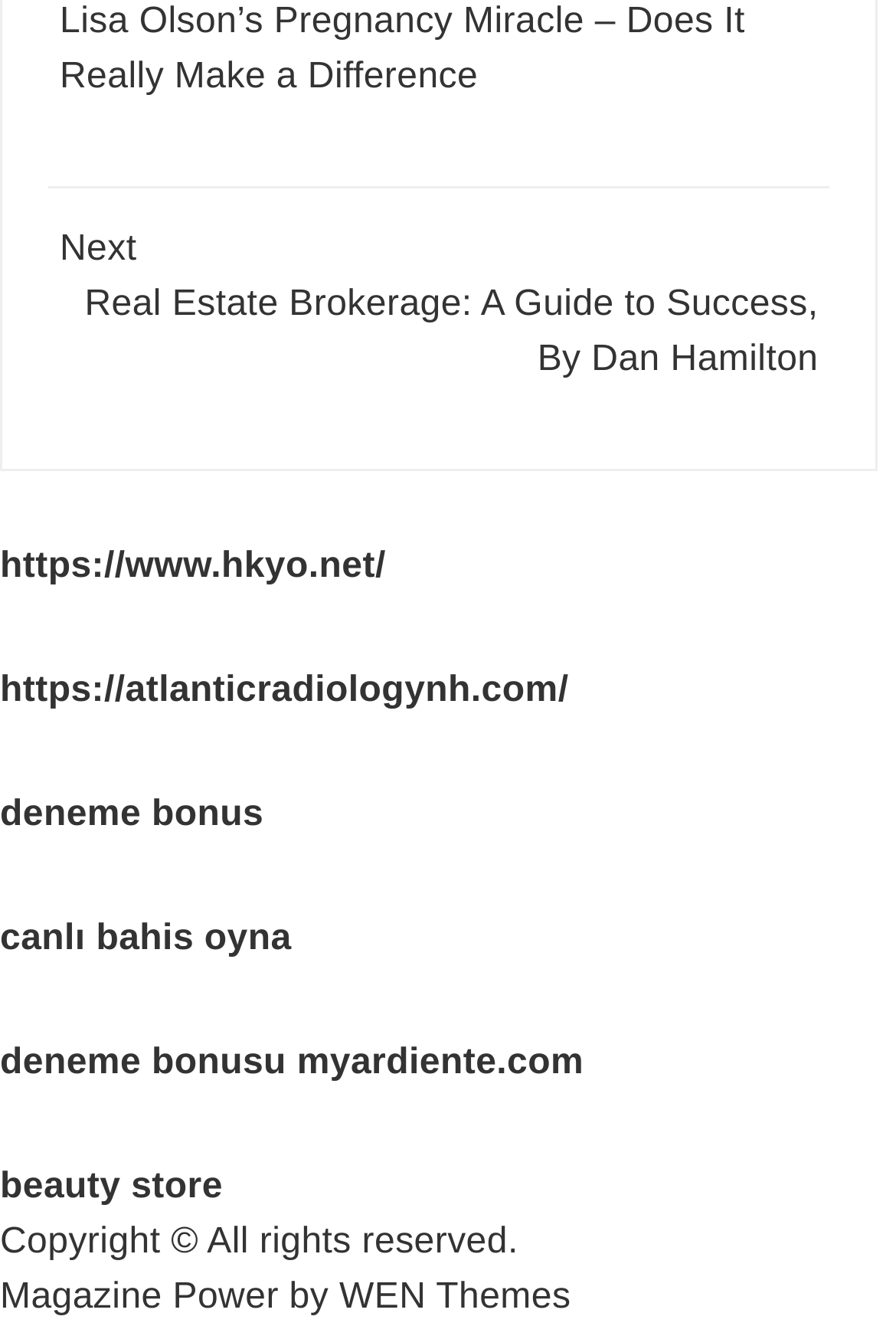Respond to the question below with a single word or phrase: What is the URL of the first link in the complementary section?

https://www.hkyo.net/